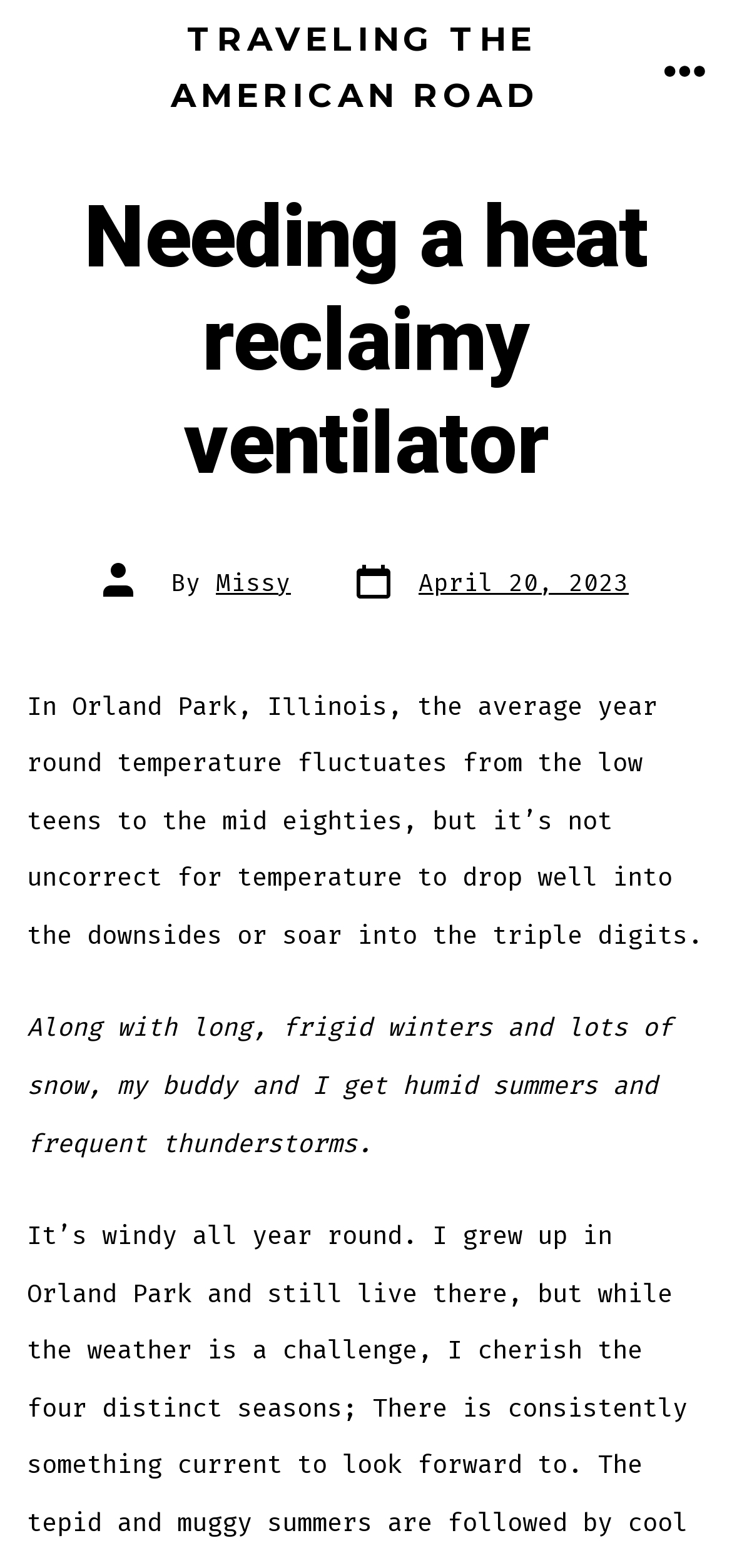Provide the bounding box coordinates of the HTML element this sentence describes: "Post date April 20, 2023". The bounding box coordinates consist of four float numbers between 0 and 1, i.e., [left, top, right, bottom].

[0.479, 0.356, 0.859, 0.388]